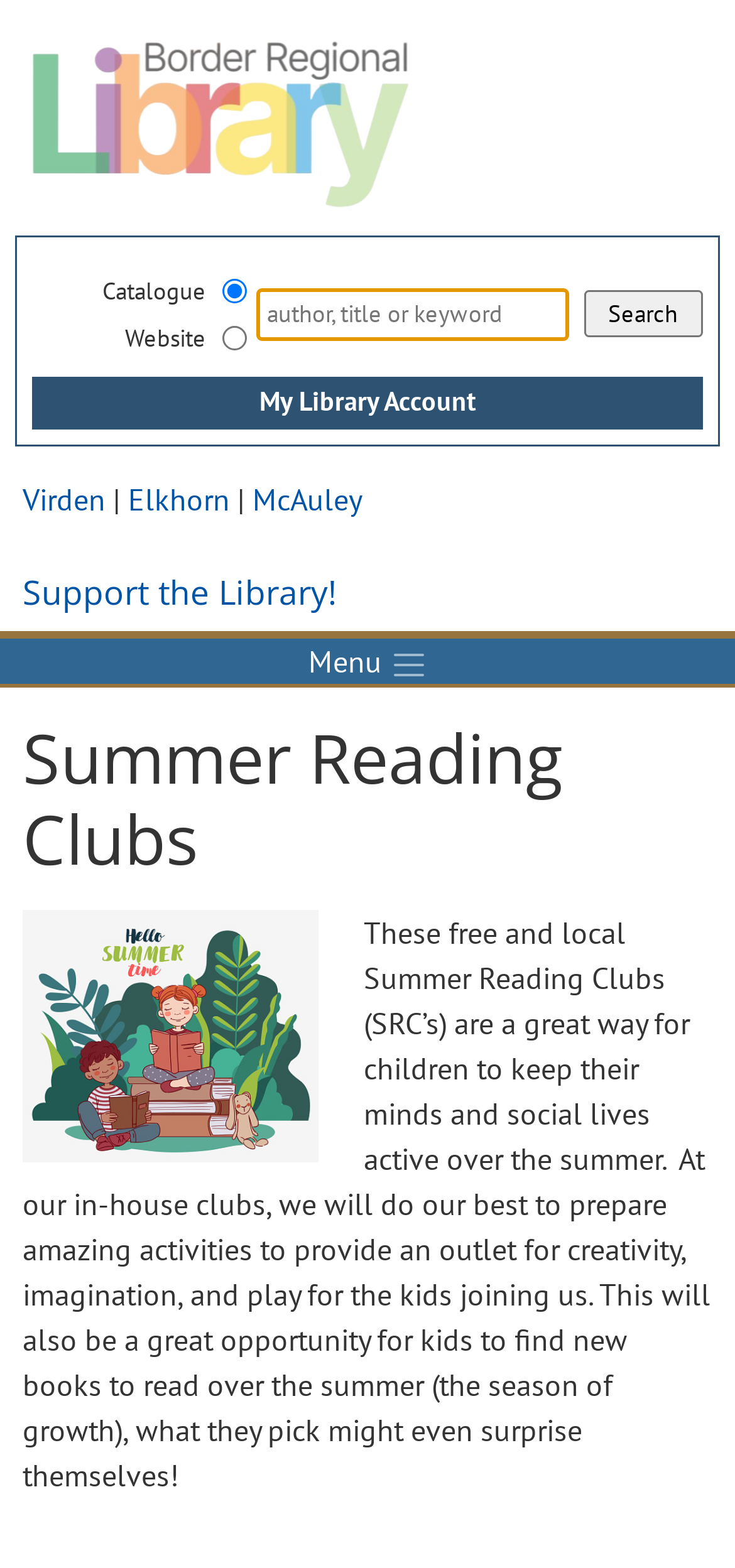Could you locate the bounding box coordinates for the section that should be clicked to accomplish this task: "Click on My Library Account".

[0.052, 0.244, 0.948, 0.269]